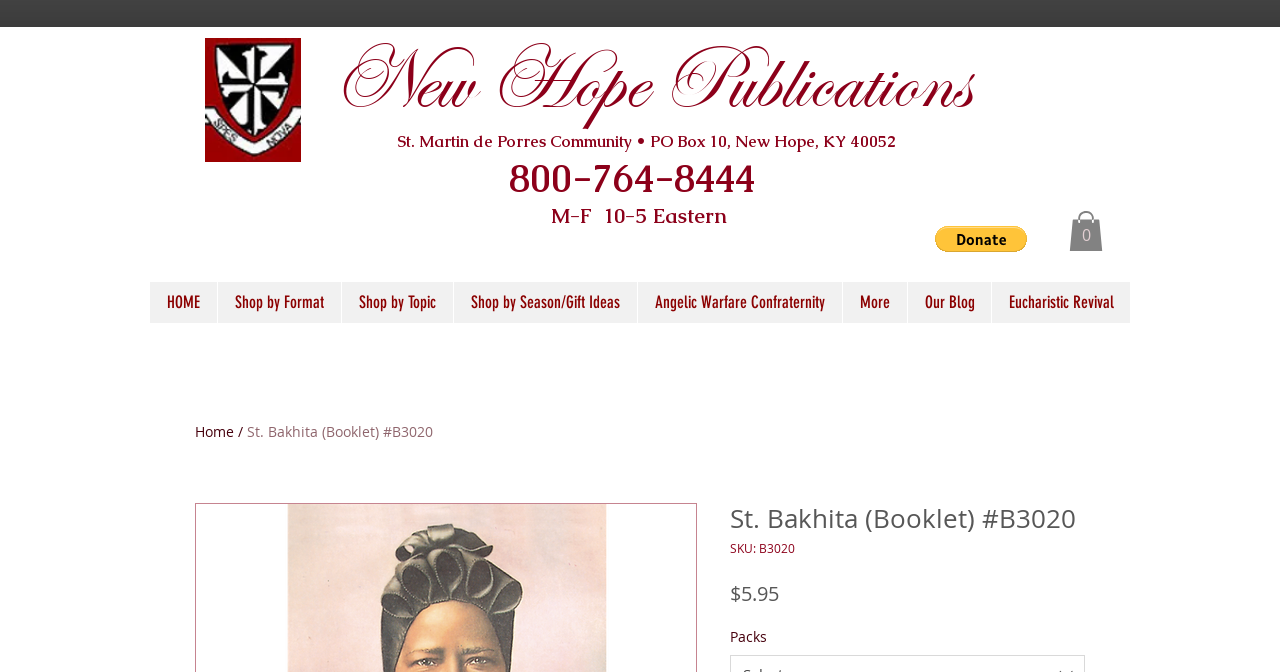Give a short answer using one word or phrase for the question:
What is the SKU of the St. Bakhita booklet?

B3020